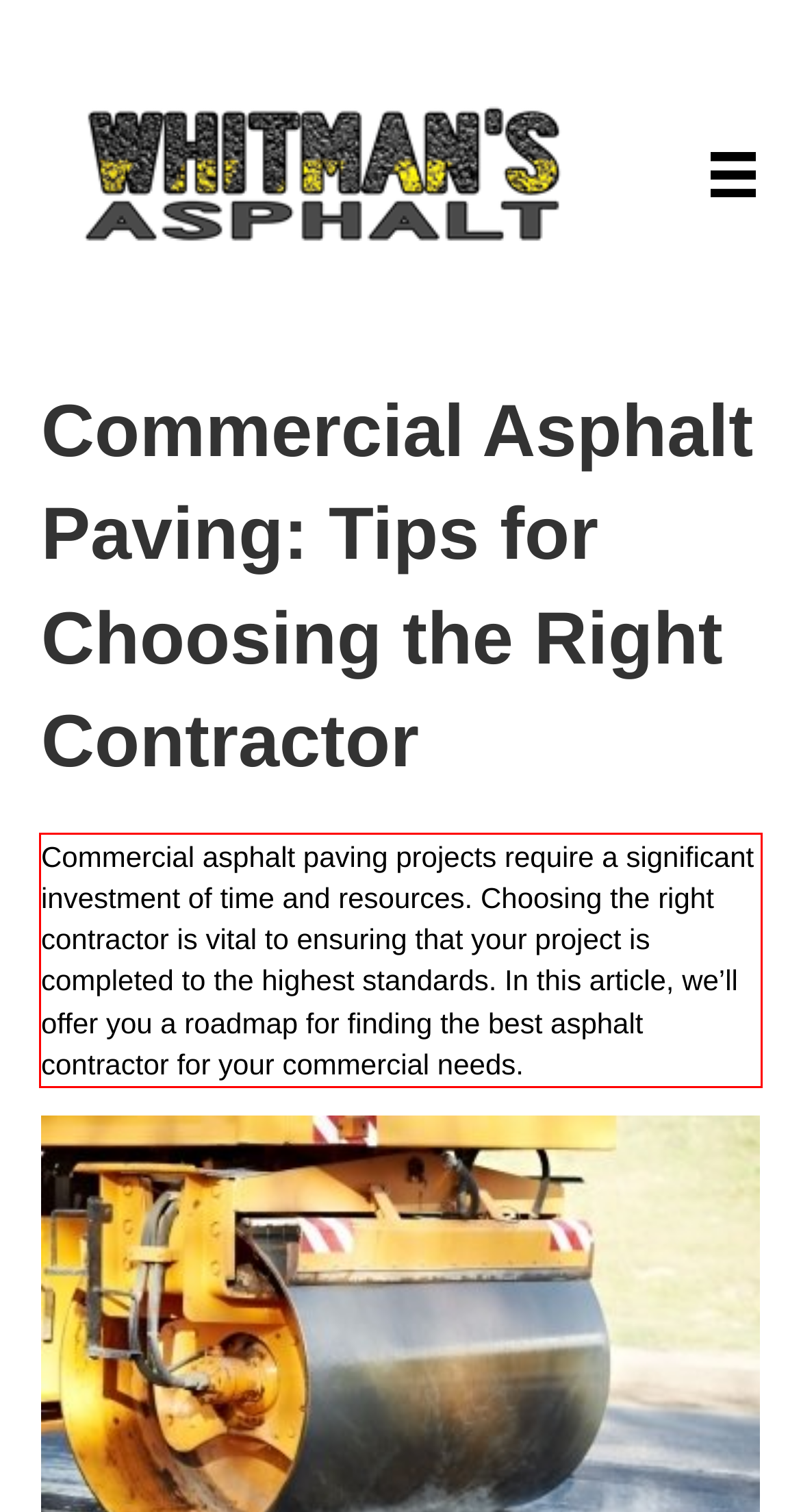Given a screenshot of a webpage with a red bounding box, please identify and retrieve the text inside the red rectangle.

Commercial asphalt paving projects require a significant investment of time and resources. Choosing the right contractor is vital to ensuring that your project is completed to the highest standards. In this article, we’ll offer you a roadmap for finding the best asphalt contractor for your commercial needs.